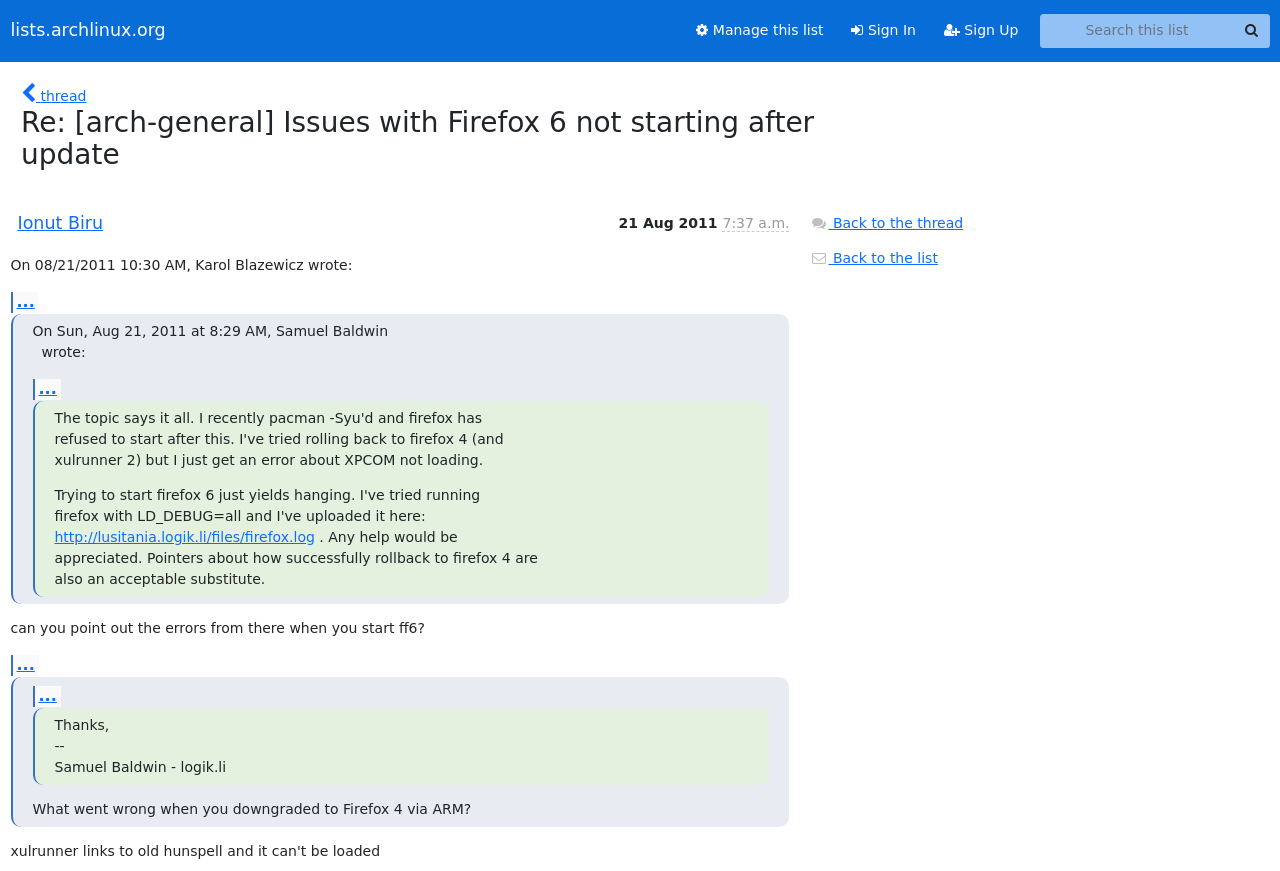Determine the coordinates of the bounding box that should be clicked to complete the instruction: "Click the 'Åpne' button". The coordinates should be represented by four float numbers between 0 and 1: [left, top, right, bottom].

None